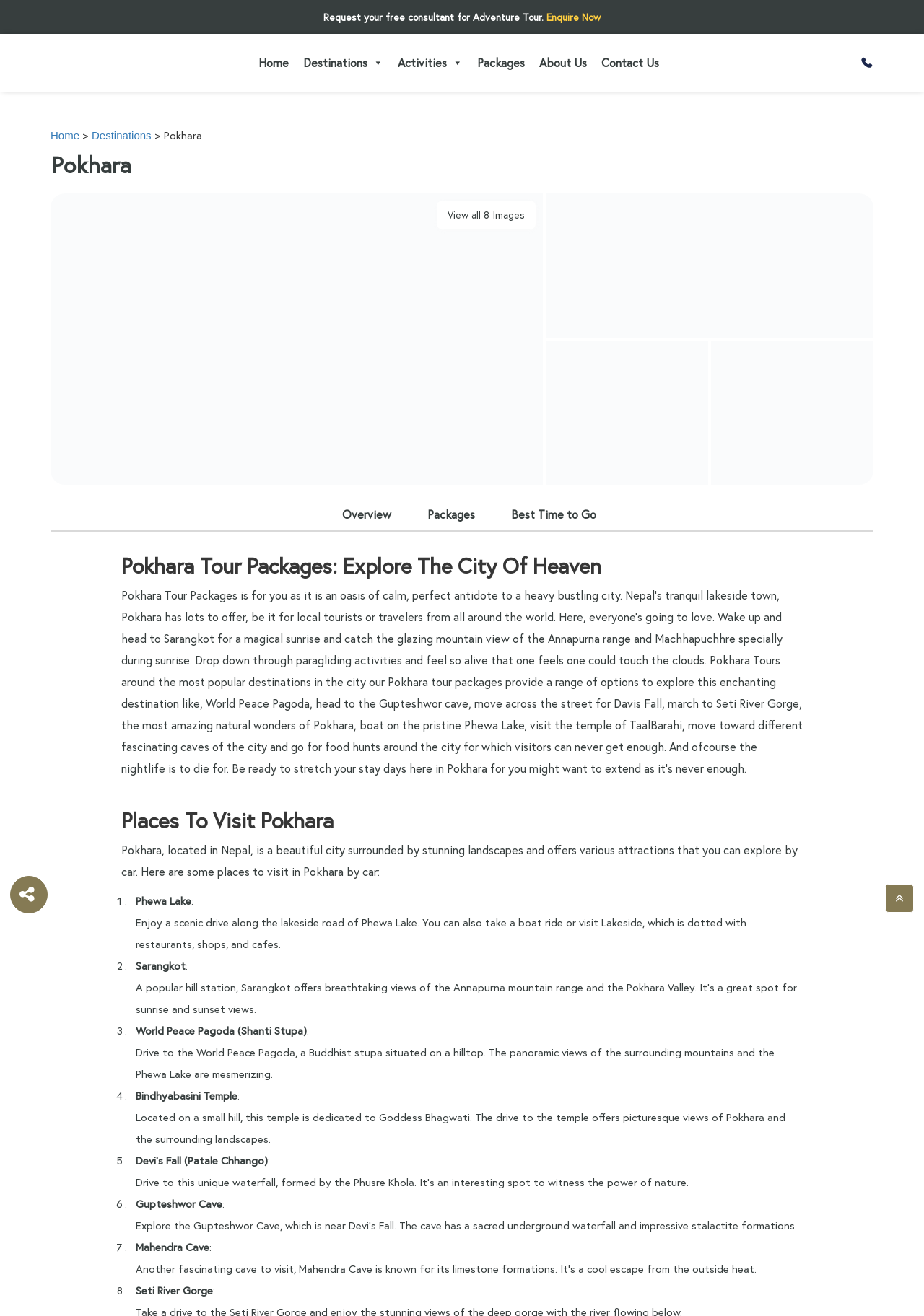Give a one-word or phrase response to the following question: What is the name of the hill station mentioned in the webpage?

Sarangkot